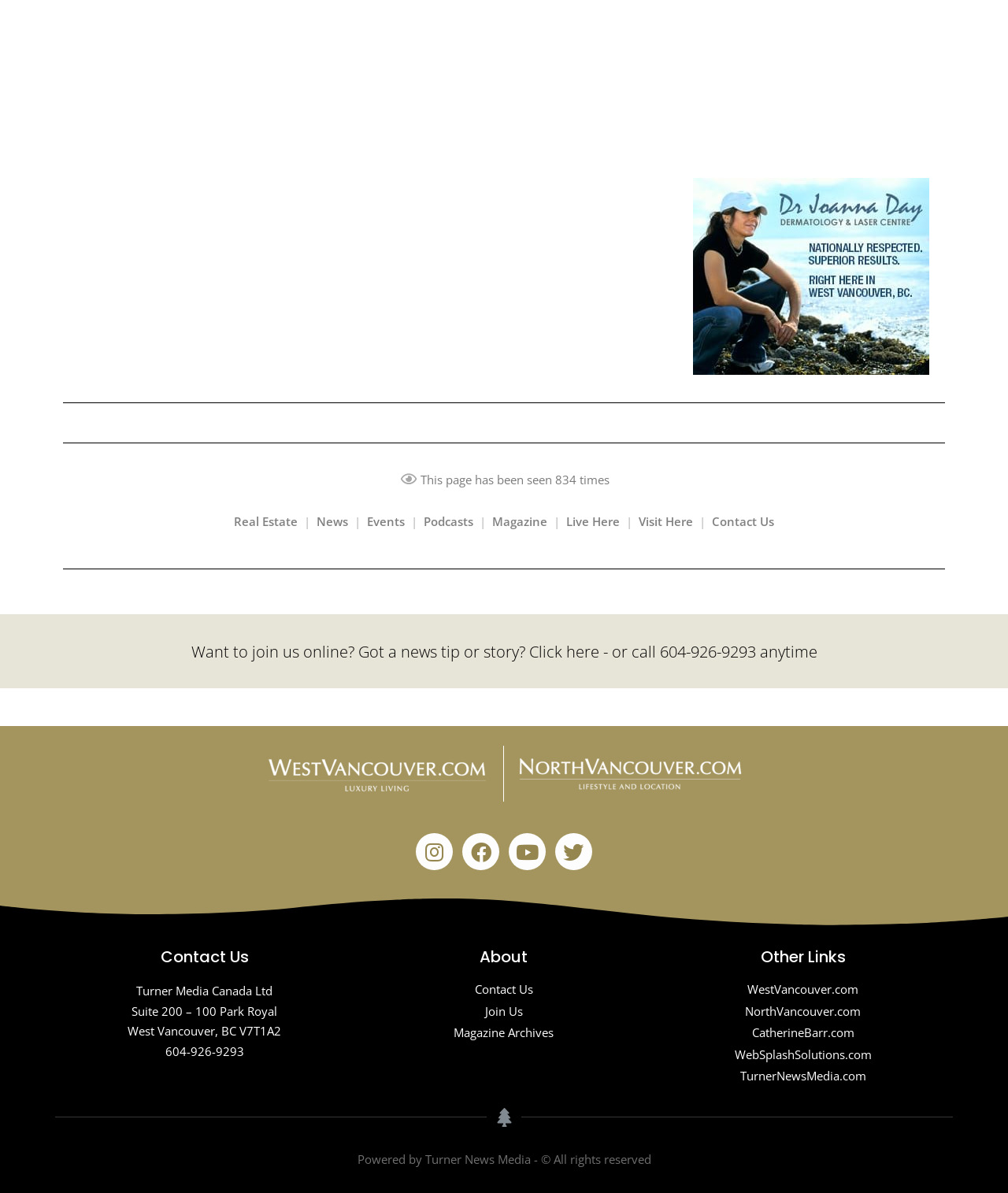How many links are there in the 'Other Links' section?
Could you answer the question in a detailed manner, providing as much information as possible?

I counted the number of links in the 'Other Links' section, which are WestVancouver.com, NorthVancouver.com, CatherineBarr.com, WebSplashSolutions.com, and TurnerNewsMedia.com.